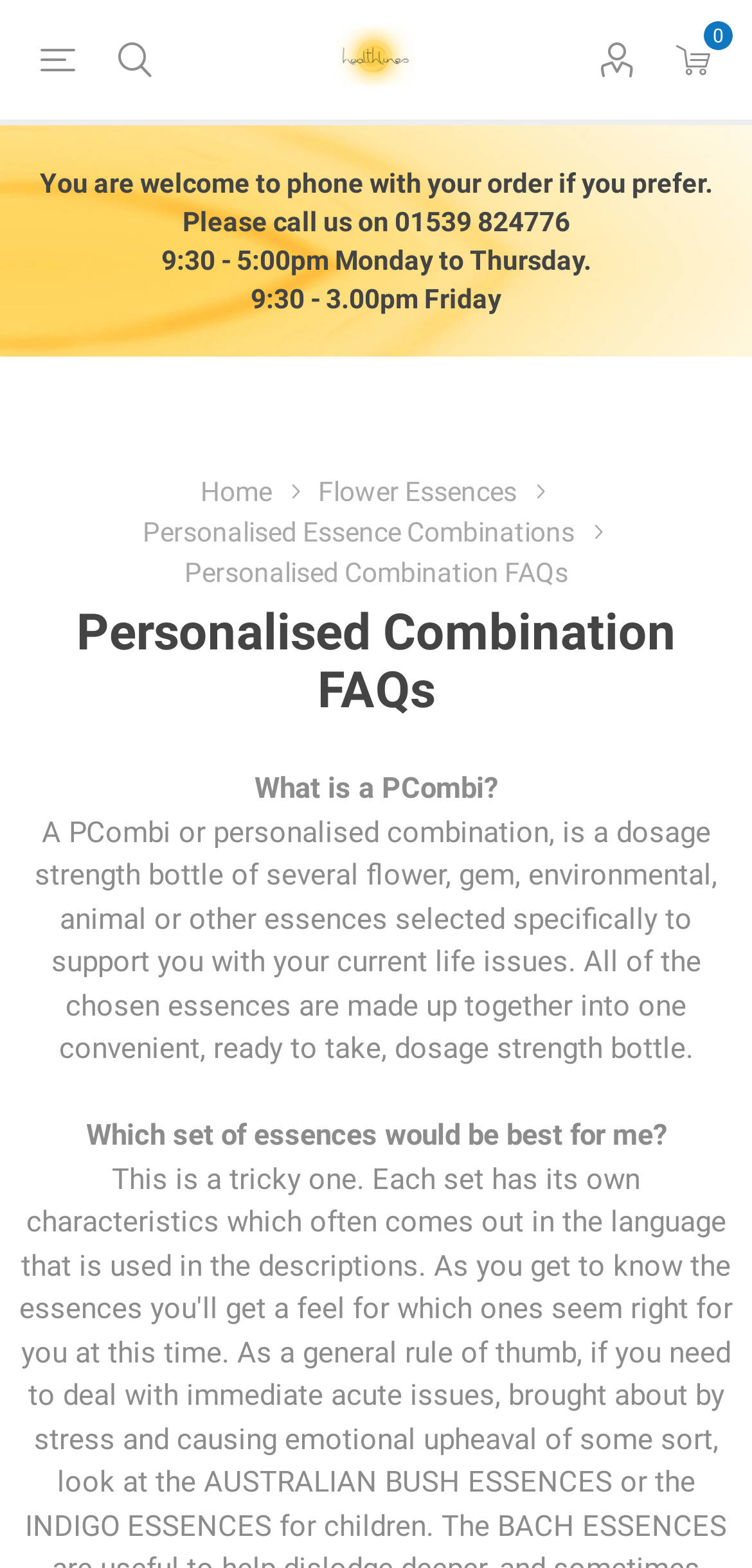Predict the bounding box of the UI element based on this description: "alt="Healthlines" title="Healthlines"".

[0.256, 0.014, 0.744, 0.063]